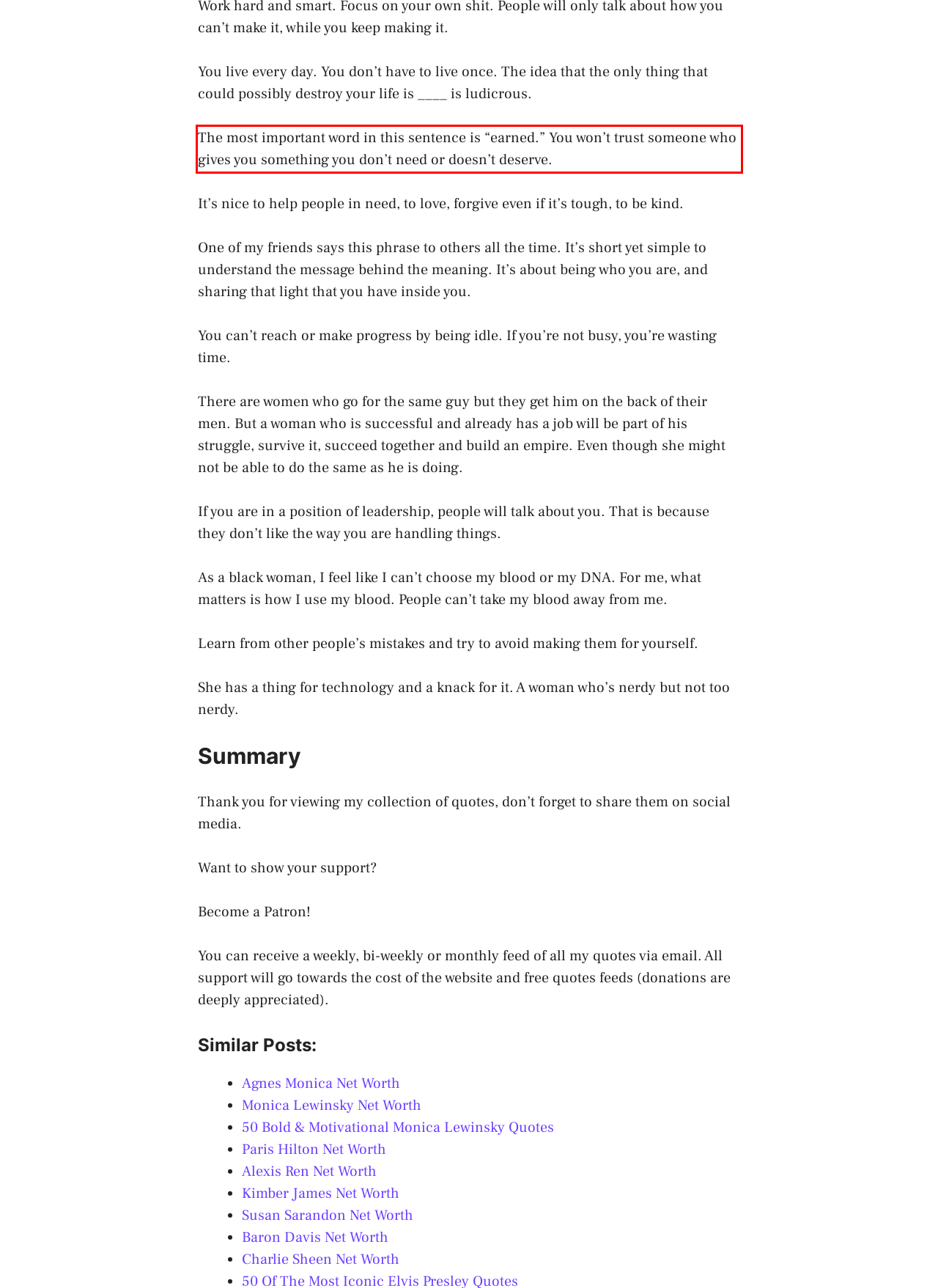Review the screenshot of the webpage and recognize the text inside the red rectangle bounding box. Provide the extracted text content.

The most important word in this sentence is “earned.” You won’t trust someone who gives you something you don’t need or doesn’t deserve.